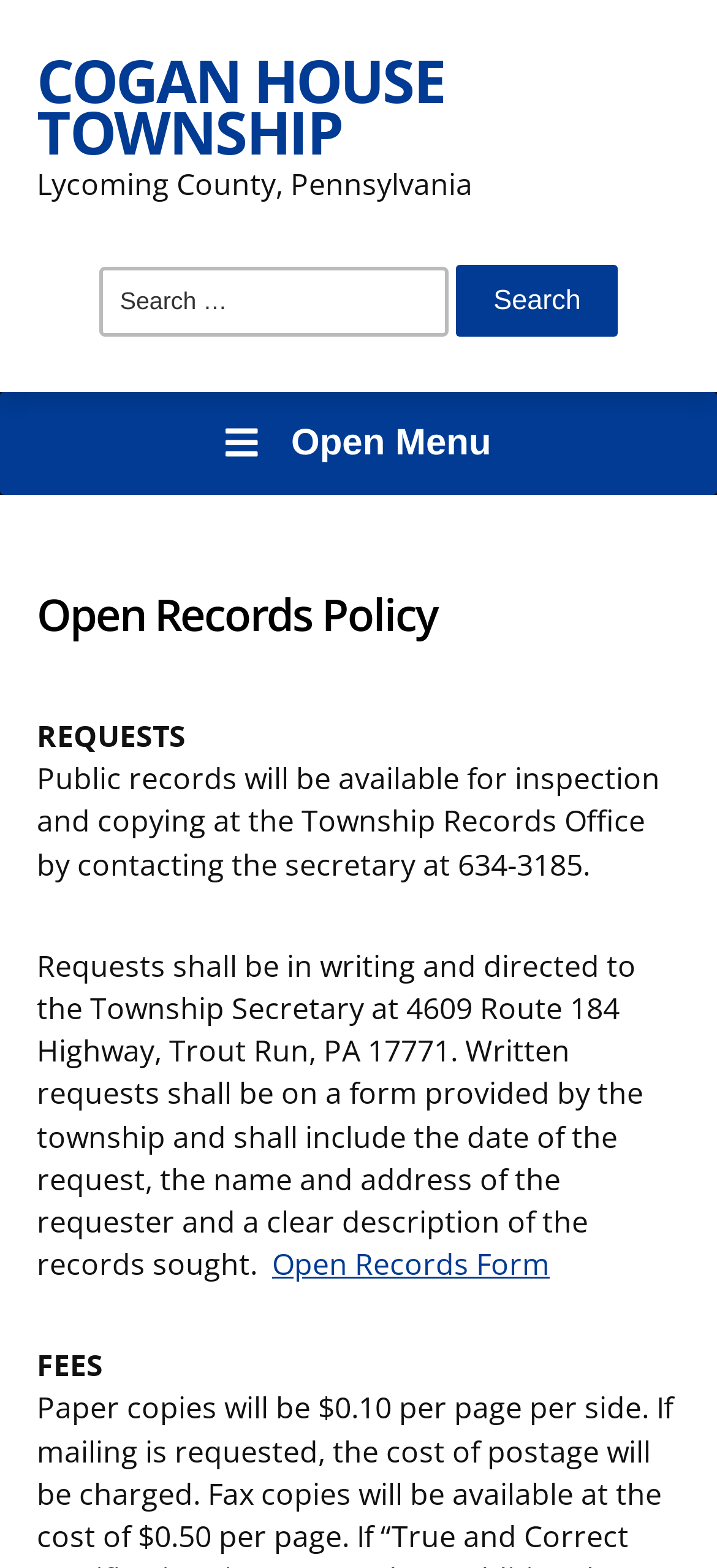Using the format (top-left x, top-left y, bottom-right x, bottom-right y), provide the bounding box coordinates for the described UI element. All values should be floating point numbers between 0 and 1: Open Menu Close Menu

[0.0, 0.25, 1.0, 0.316]